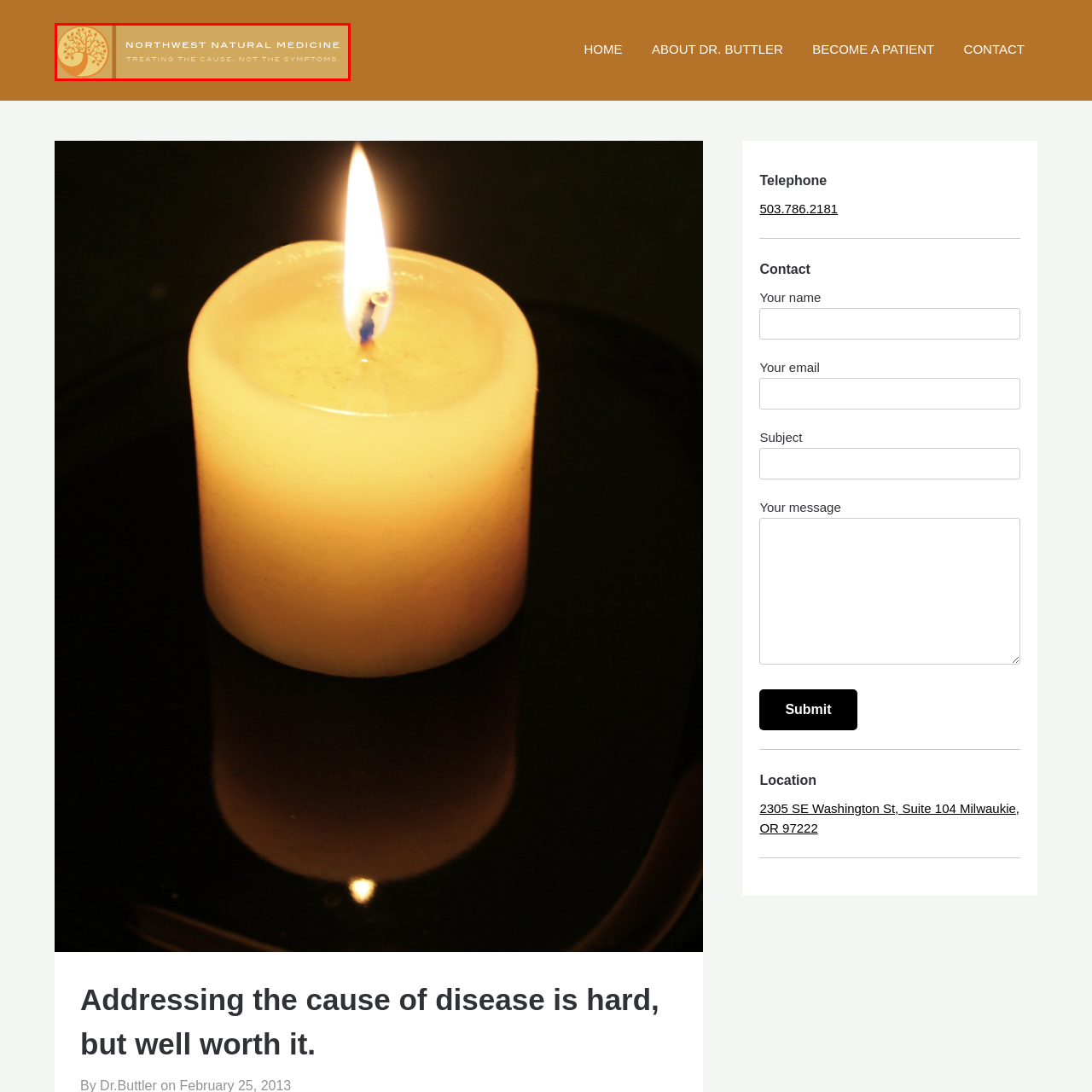Focus on the section within the red boundary and provide a detailed description.

The image features the logo of "Northwest Natural Medicine," showcasing a stylized tree design that symbolizes holistic health and natural healing. Accompanying the logo is the tagline "Treating the cause, not the symptoms," emphasizing the clinic's approach to medicine, which focuses on addressing underlying health issues rather than merely alleviating symptoms. The overall color scheme incorporates warm tones, creating an inviting and comforting aesthetic that reflects the clinic's mission to provide compassionate and comprehensive care.